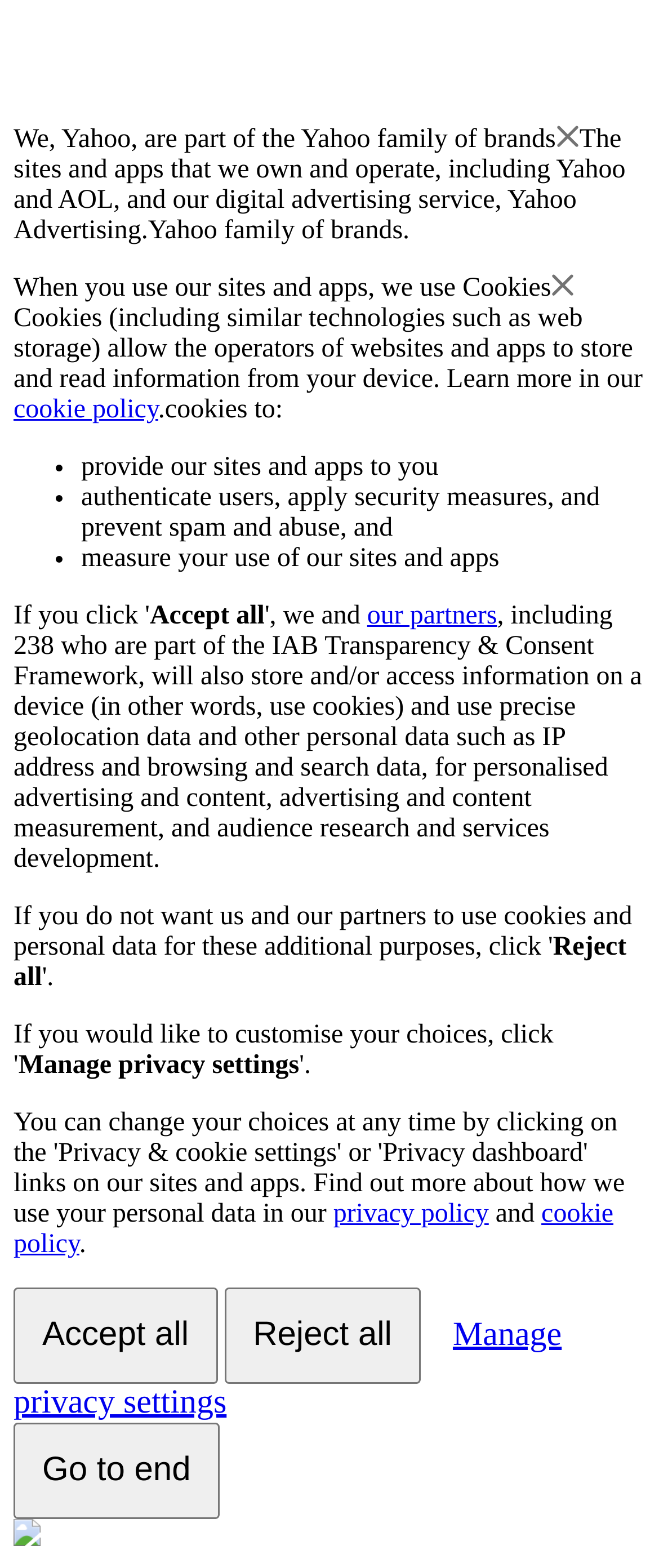What is Yahoo part of?
Please look at the screenshot and answer in one word or a short phrase.

Yahoo family of brands